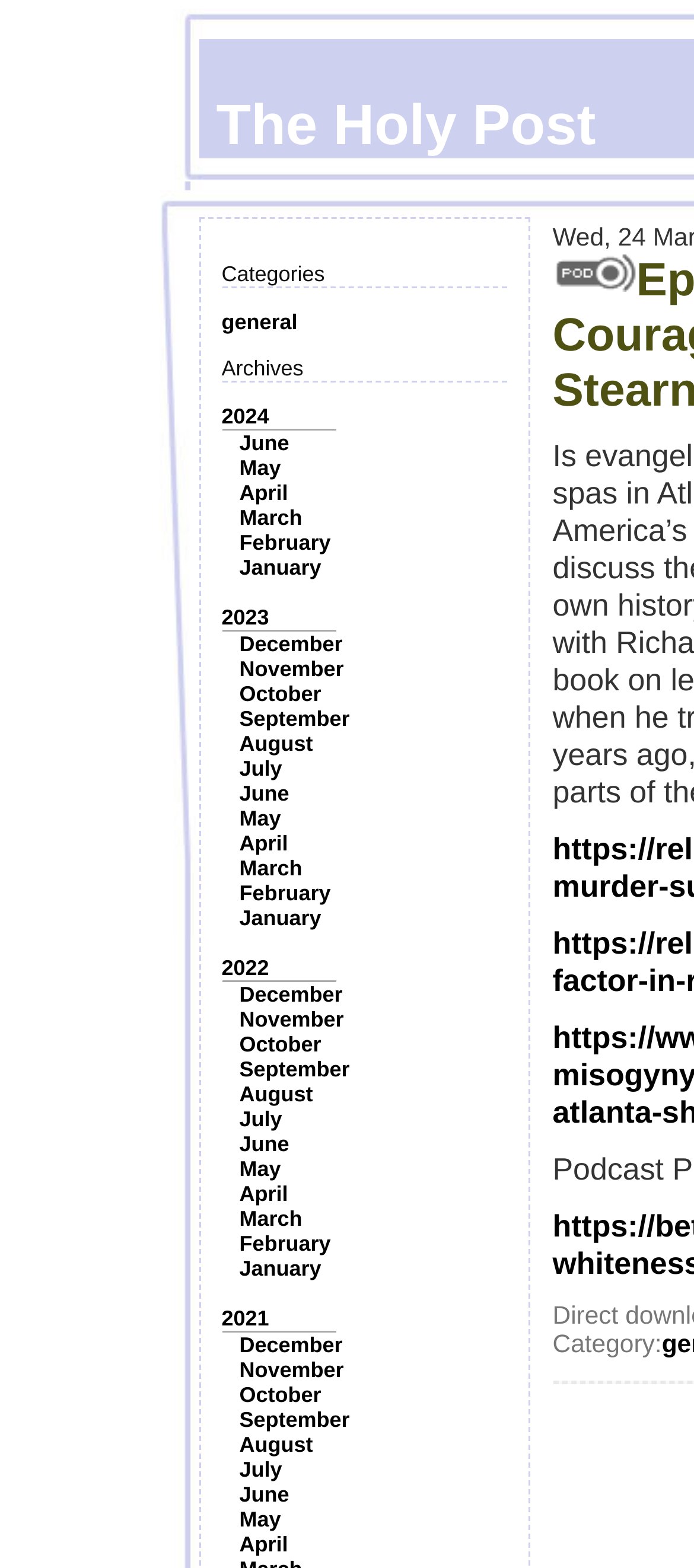What is the last month listed in 2023?
Please look at the screenshot and answer using one word or phrase.

December